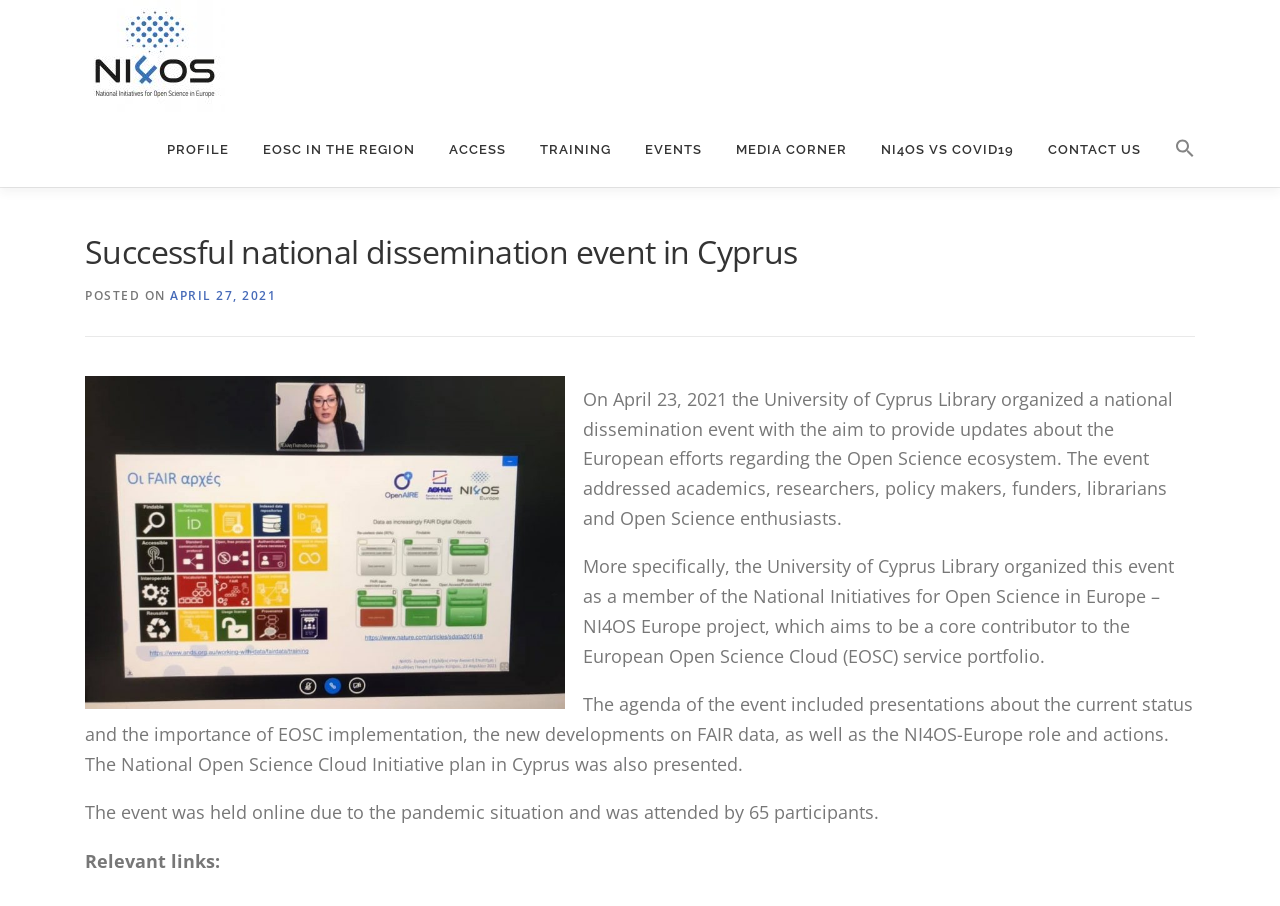What is the topic of the presentations at the event? Examine the screenshot and reply using just one word or a brief phrase.

EOSC implementation and FAIR data